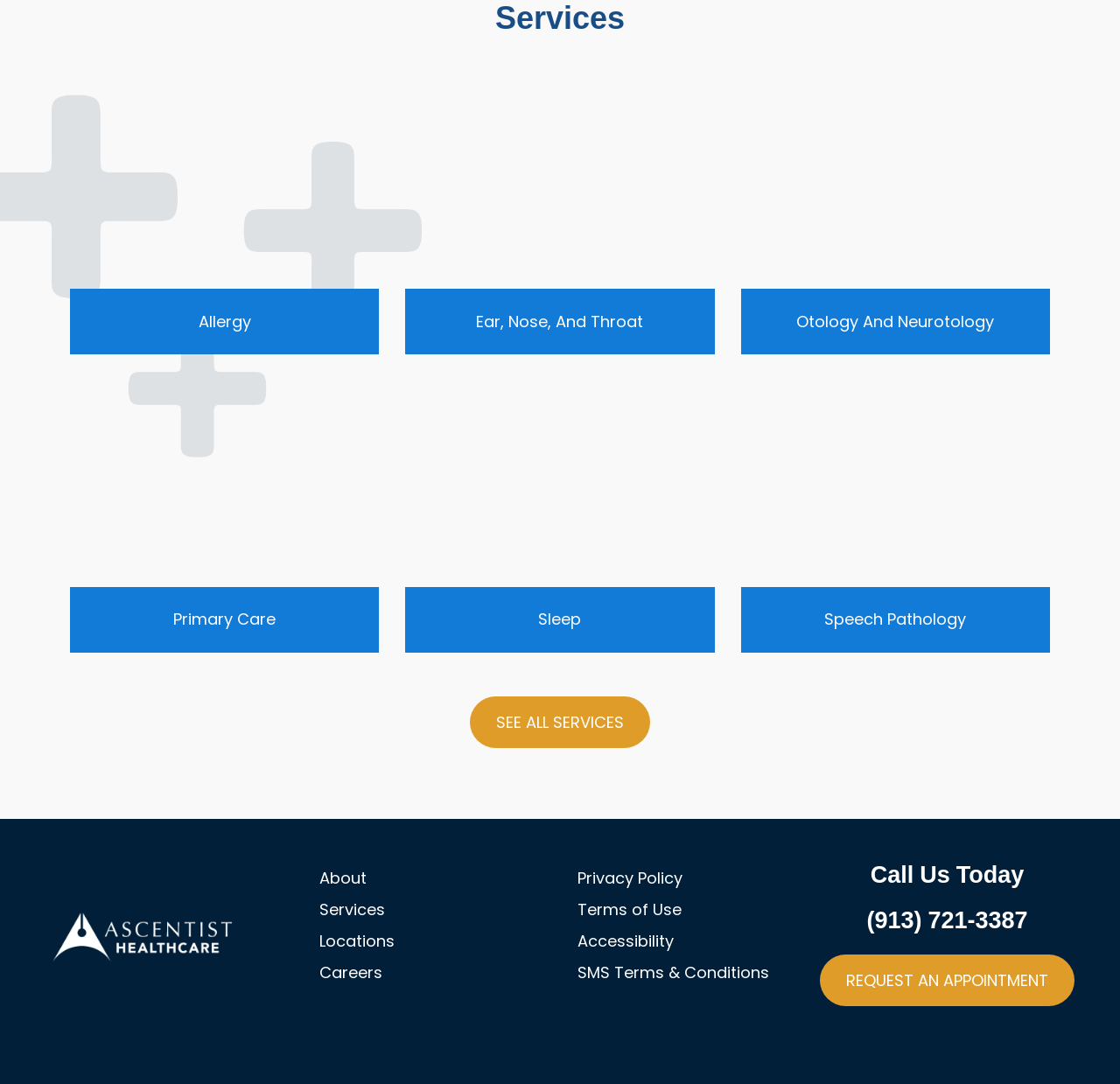Give a concise answer of one word or phrase to the question: 
How many images are there on the webpage?

6